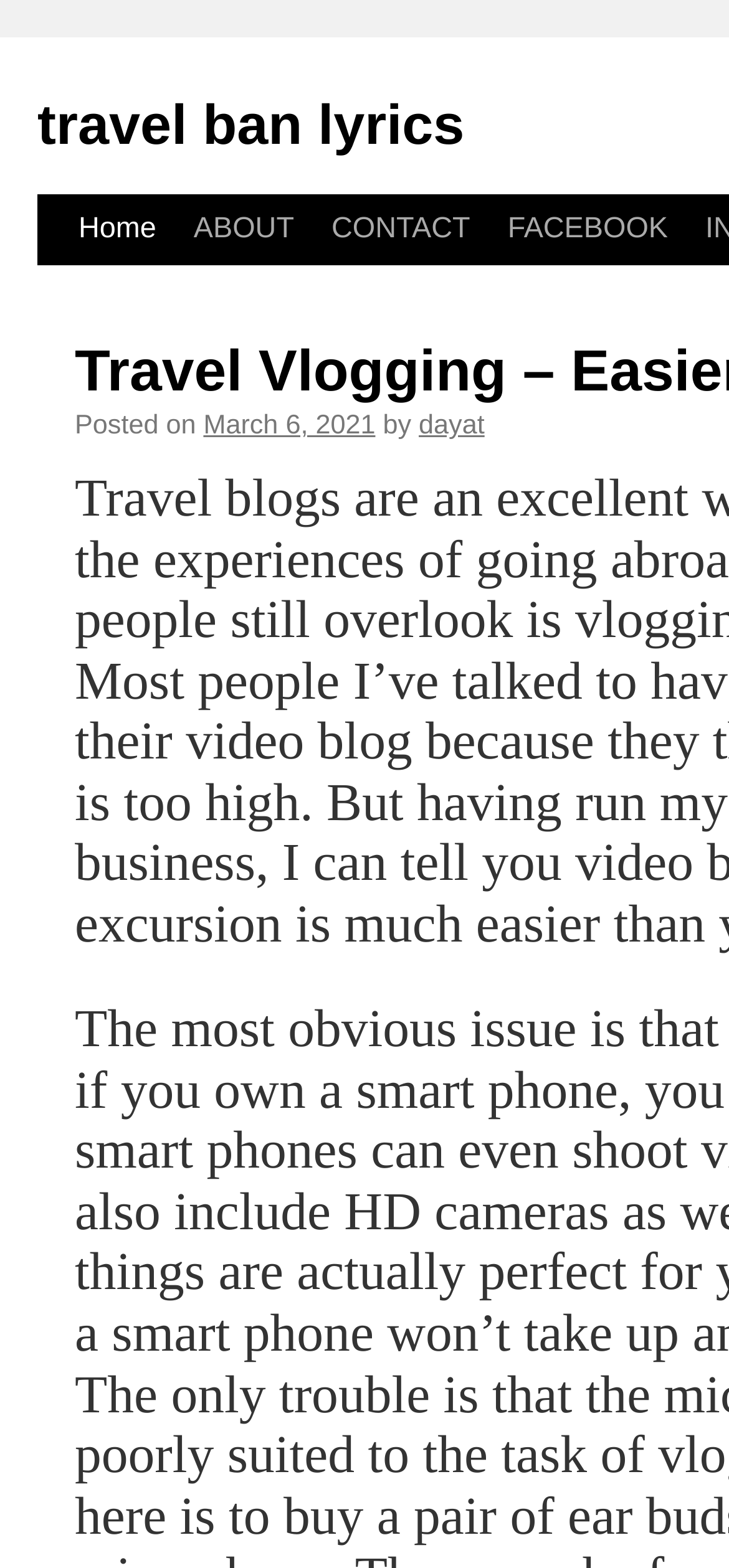Summarize the webpage in an elaborate manner.

The webpage appears to be a blog post or article page, with a focus on the lyrics of a song called "Travel Ban". At the top of the page, there is a prominent link with the same title, "travel ban lyrics", which is currently in focus. 

To the right of the title link, there is a "Skip to content" link, followed by a navigation menu with links to "Home", "ABOUT", "CONTACT", and "FACEBOOK". These links are positioned horizontally, with "Home" on the left and "FACEBOOK" on the right.

Below the navigation menu, there is a section that appears to be the metadata of the blog post. It contains a "Posted on" label, followed by a link to the date "March 6, 2021", and then a "by" label, followed by a link to the author's name, "dayat". This section is positioned near the top of the page, below the navigation menu.